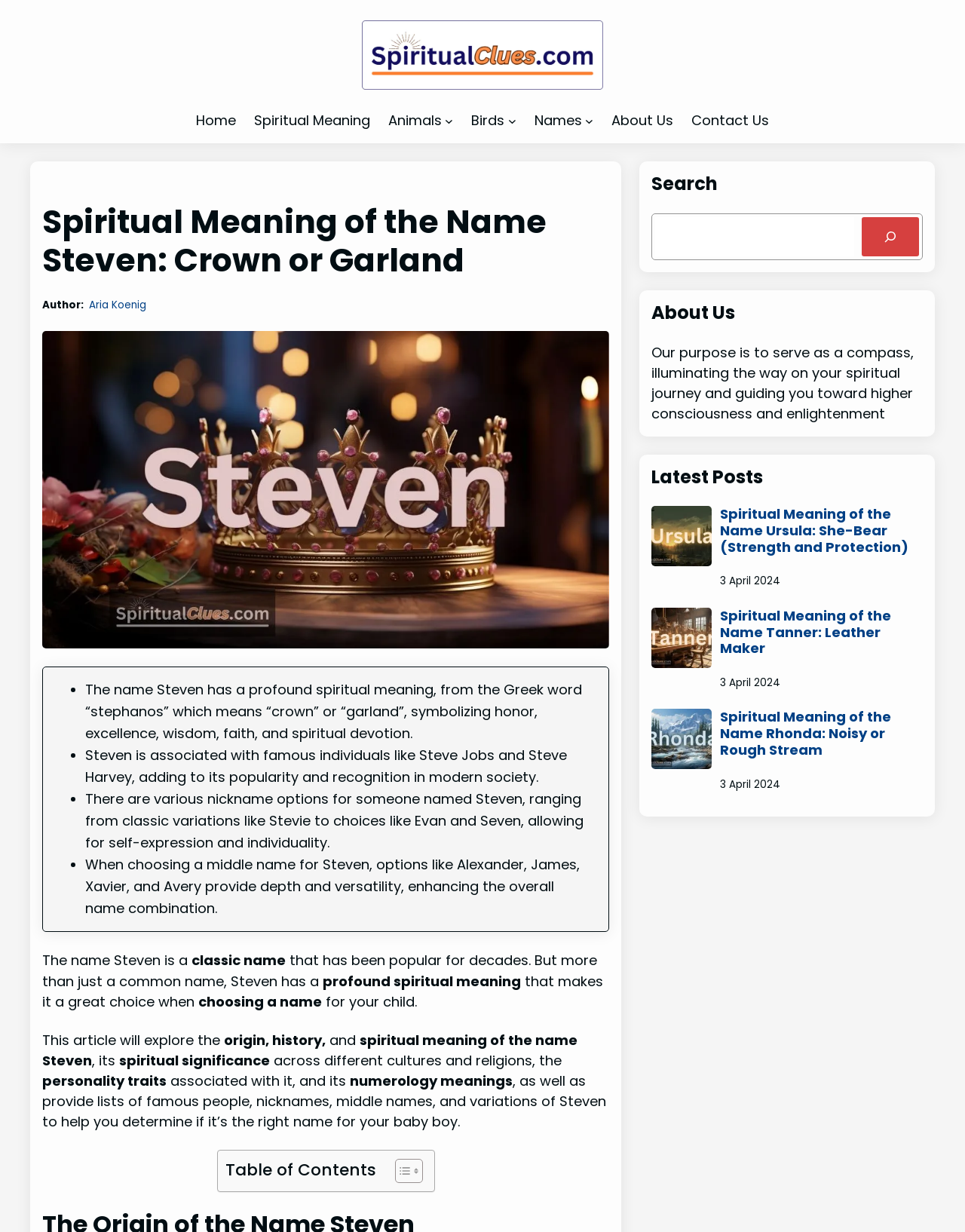What is the name of the author of the article?
Please give a detailed and elaborate answer to the question based on the image.

I found the answer in the main content of the webpage, which mentions the author's name as 'Aria Koenig'.